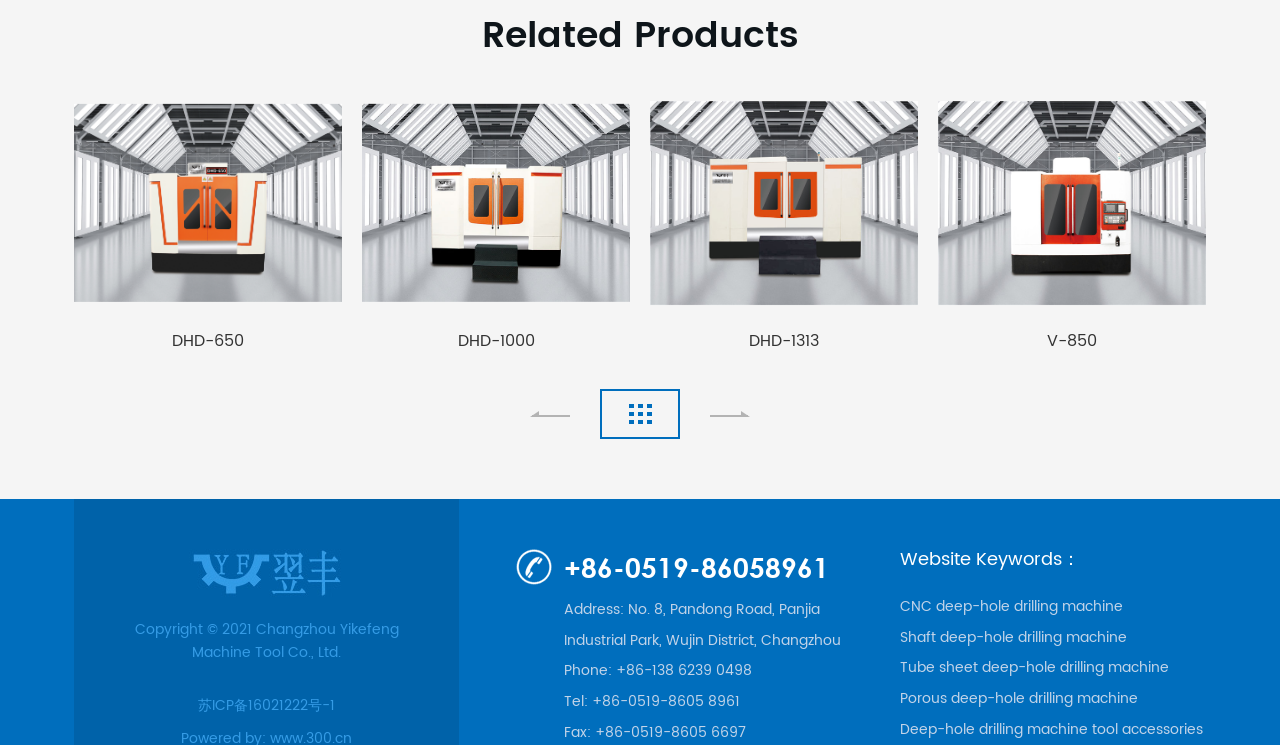Using the information in the image, give a detailed answer to the following question: What type of products are listed on the webpage?

I inferred the type of products by looking at the links and images on the webpage, which have text such as 'DHD-650', 'DHD-1000', and 'V-850', suggesting that they are related to deep-hole drilling machines.